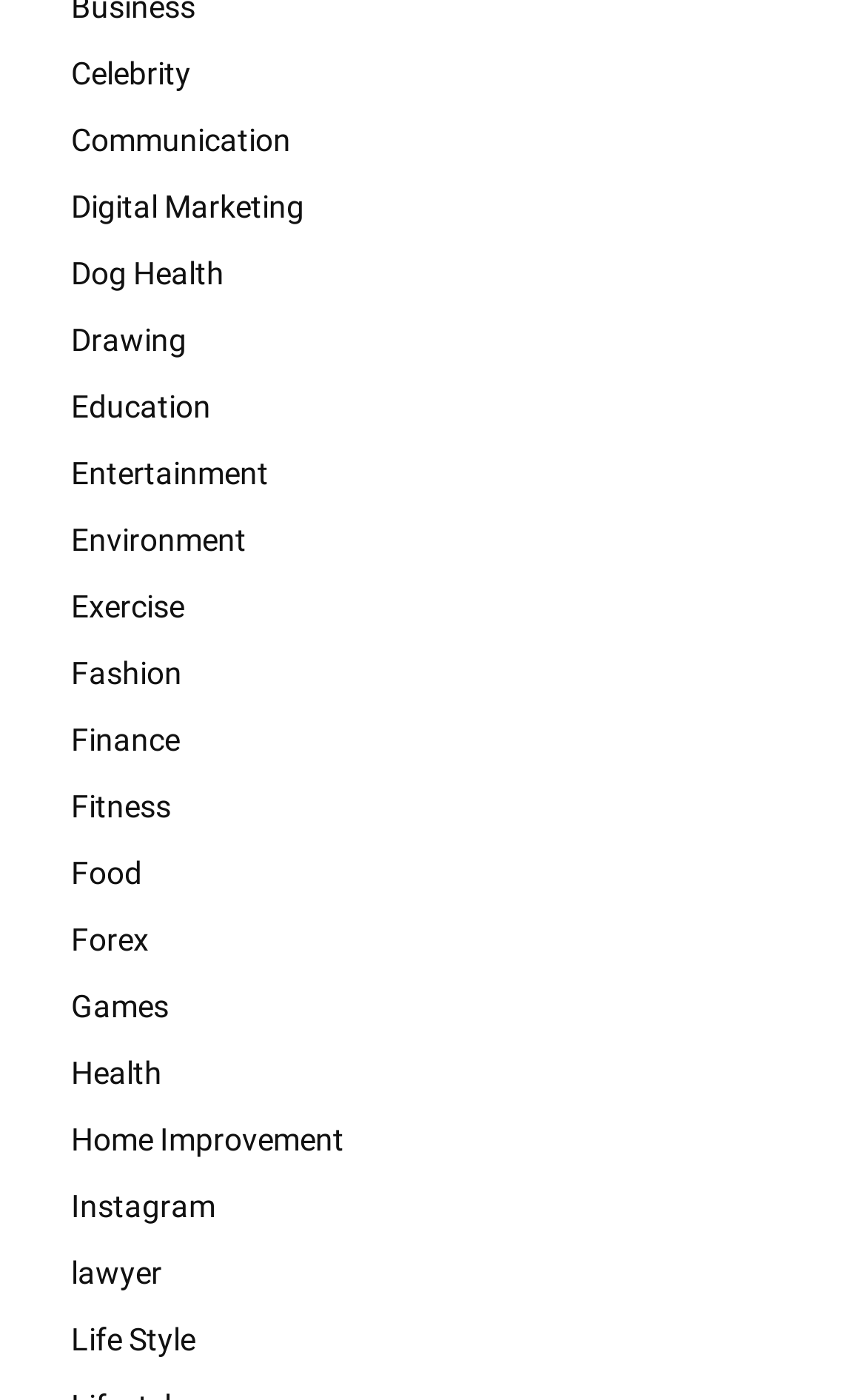Is there a category for 'Travel'?
Answer briefly with a single word or phrase based on the image.

No